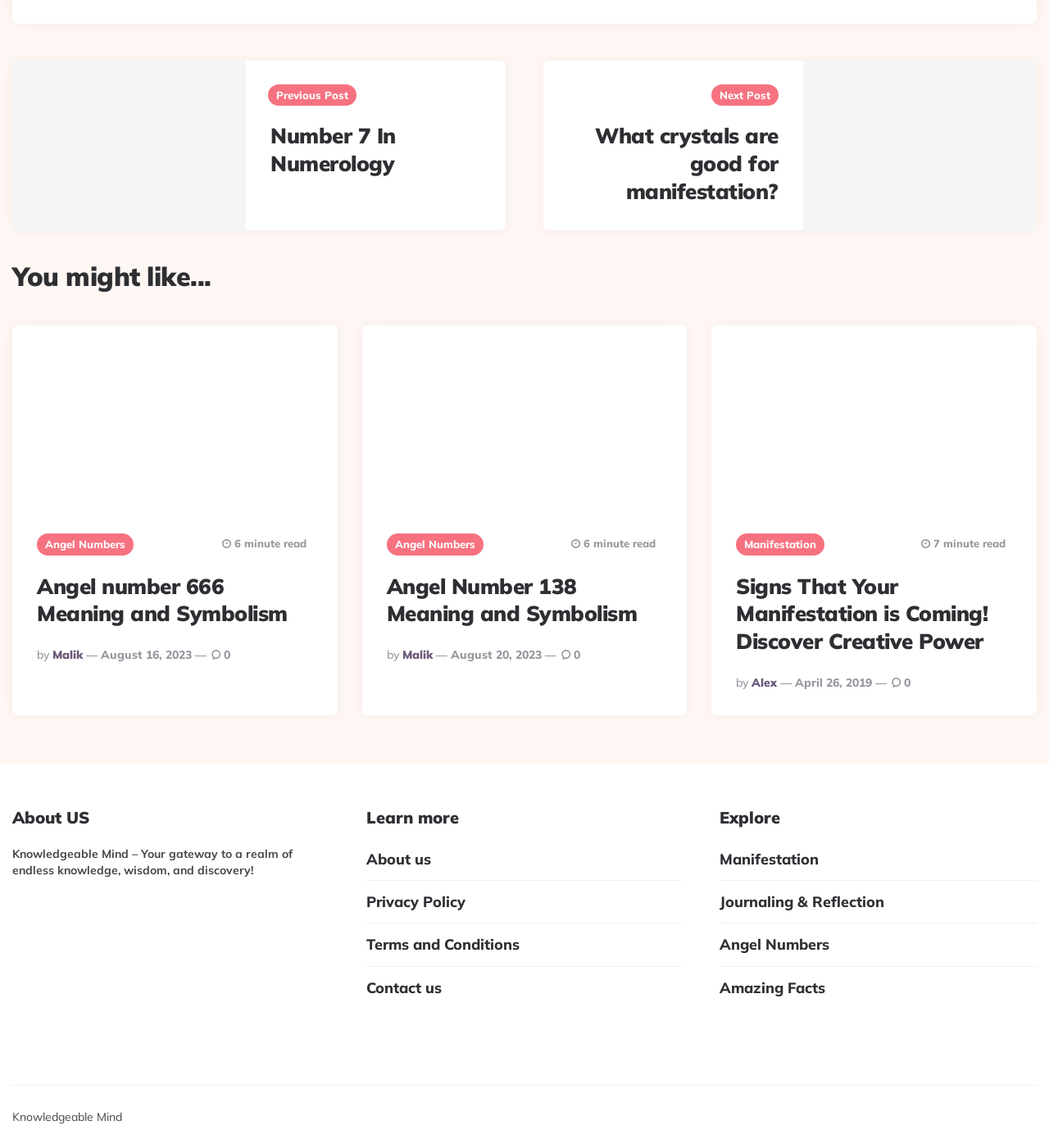What is the category of the third article?
Refer to the image and provide a concise answer in one word or phrase.

Manifestation